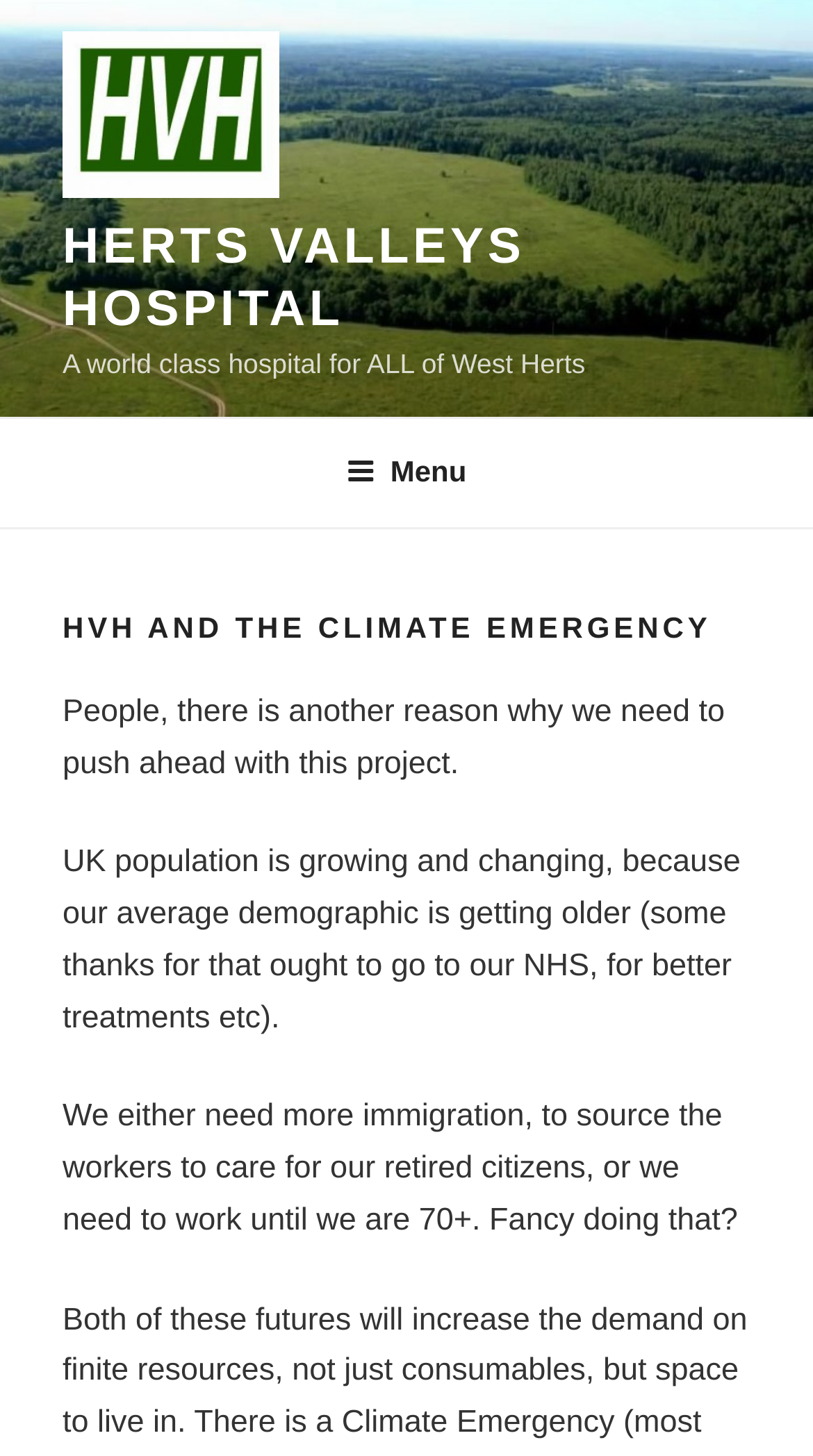What is happening to the UK population?
Examine the webpage screenshot and provide an in-depth answer to the question.

The static text element at the top of the webpage states 'UK population is growing and changing, because our average demographic is getting older...', which indicates that the UK population is growing and changing.